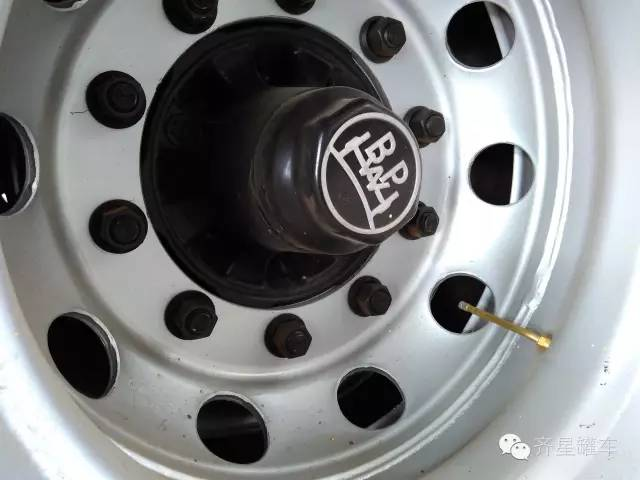Give a succinct answer to this question in a single word or phrase: 
What is the purpose of the wheel bolts?

securing the wheel